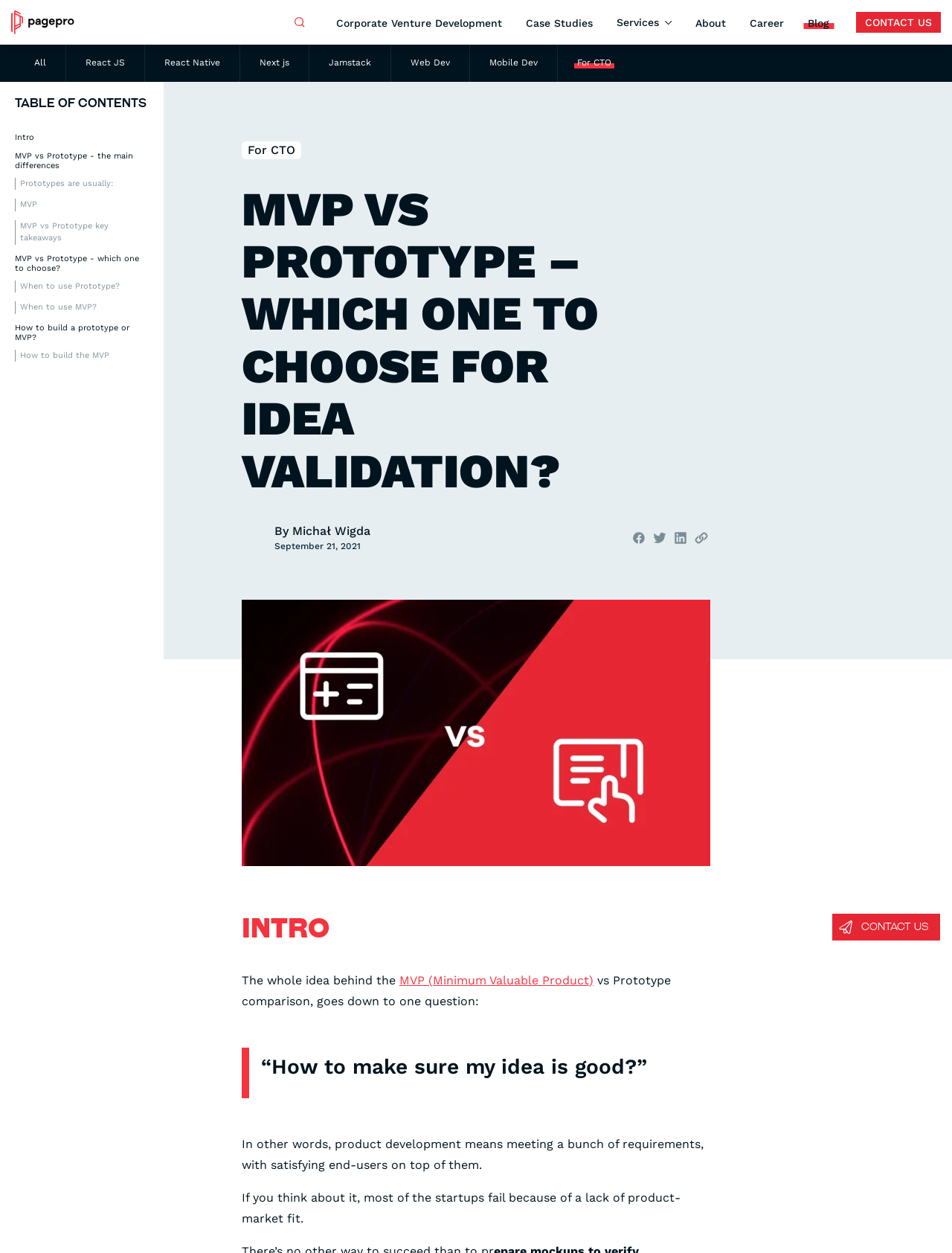Based on the element description "Corporate Venture Development", predict the bounding box coordinates of the UI element.

[0.344, 0.01, 0.537, 0.026]